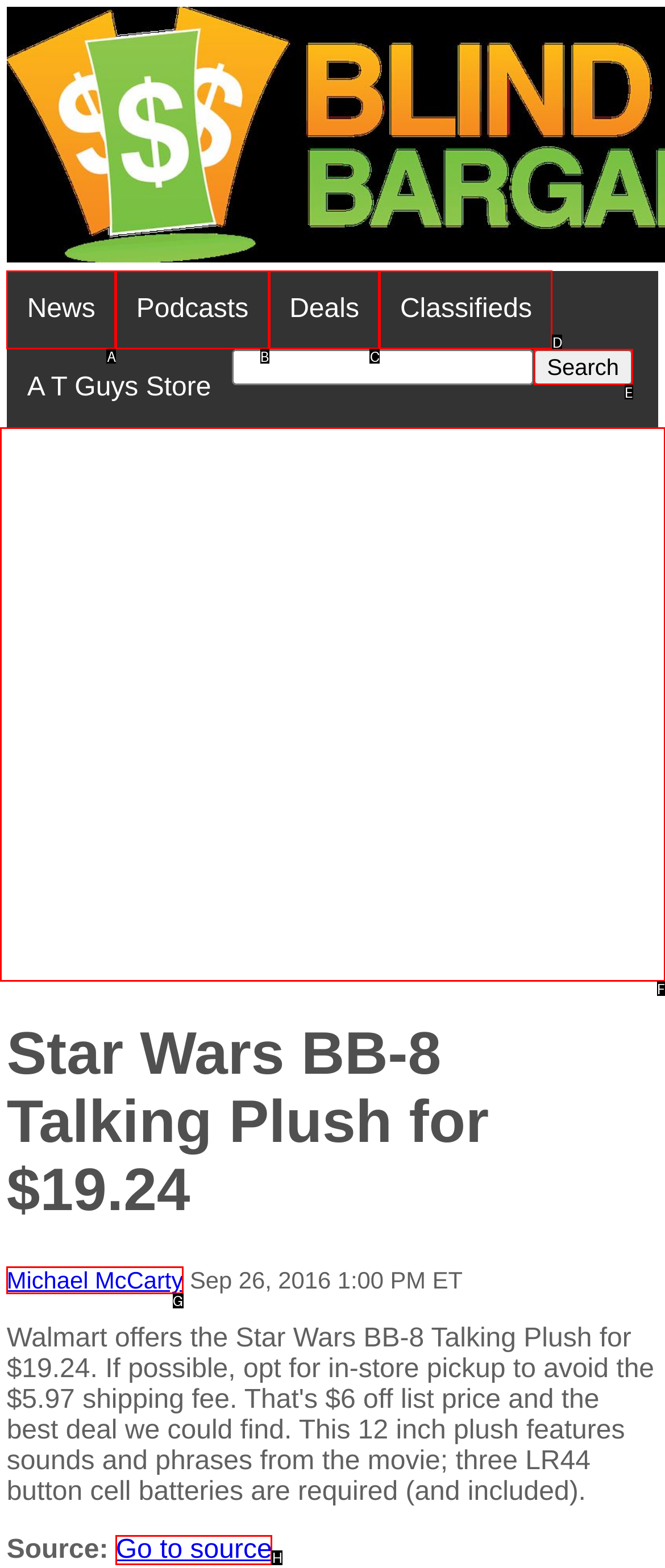Determine the letter of the element you should click to carry out the task: Go to source
Answer with the letter from the given choices.

H